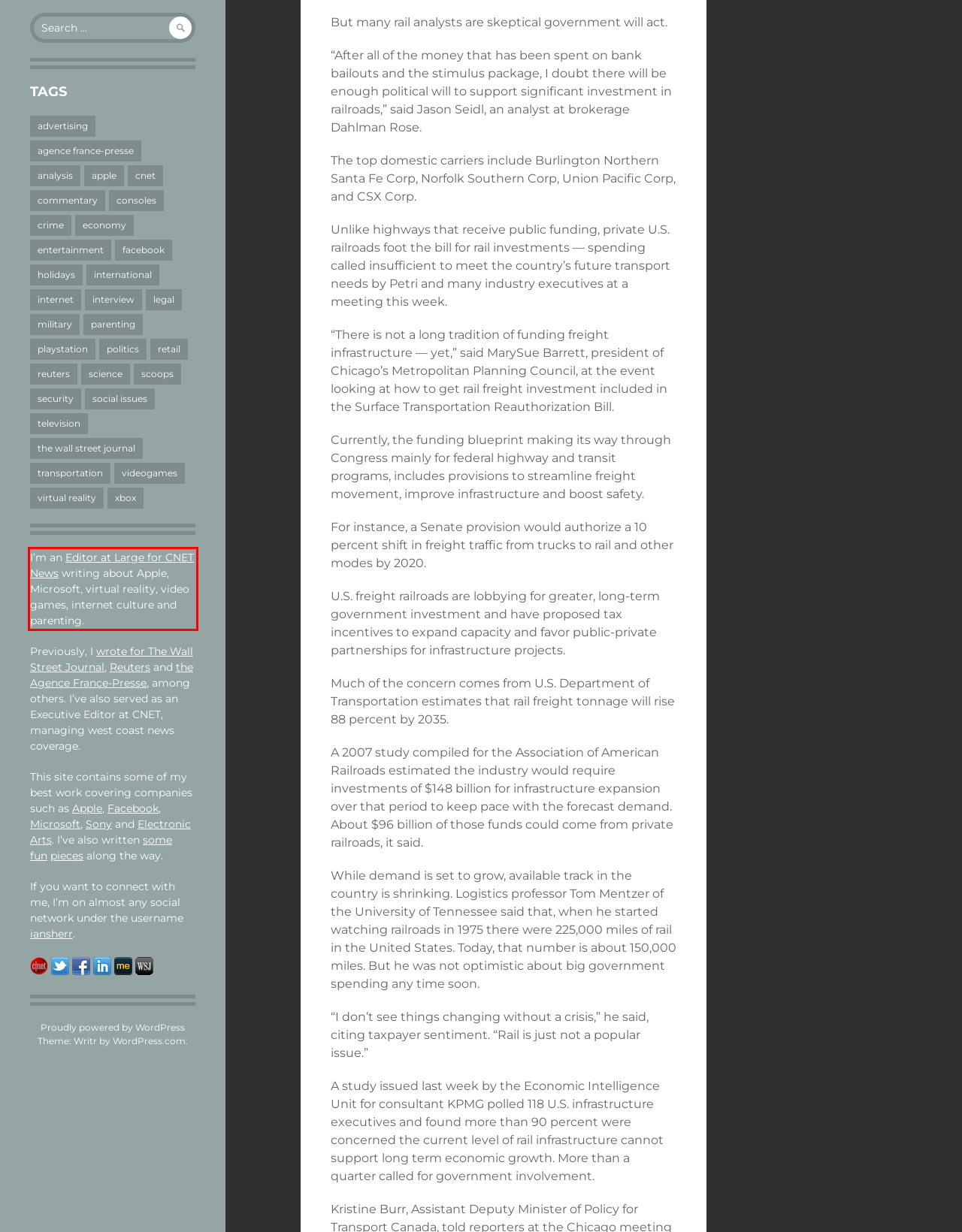Please analyze the provided webpage screenshot and perform OCR to extract the text content from the red rectangle bounding box.

I’m an Editor at Large for CNET News writing about Apple, Microsoft, virtual reality, video games, internet culture and parenting.